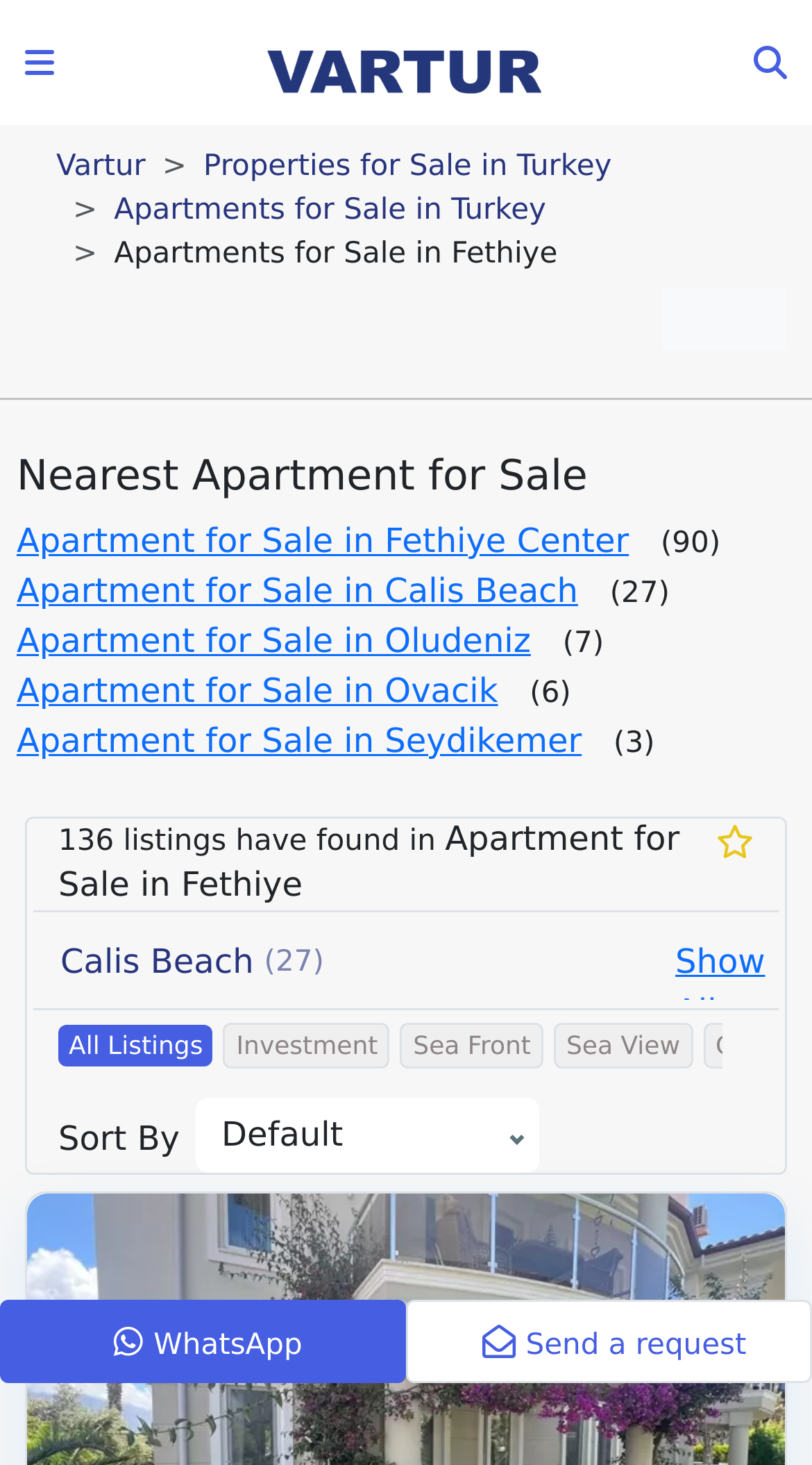Determine the bounding box coordinates of the area to click in order to meet this instruction: "Click WhatsApp".

[0.0, 0.887, 0.5, 0.944]